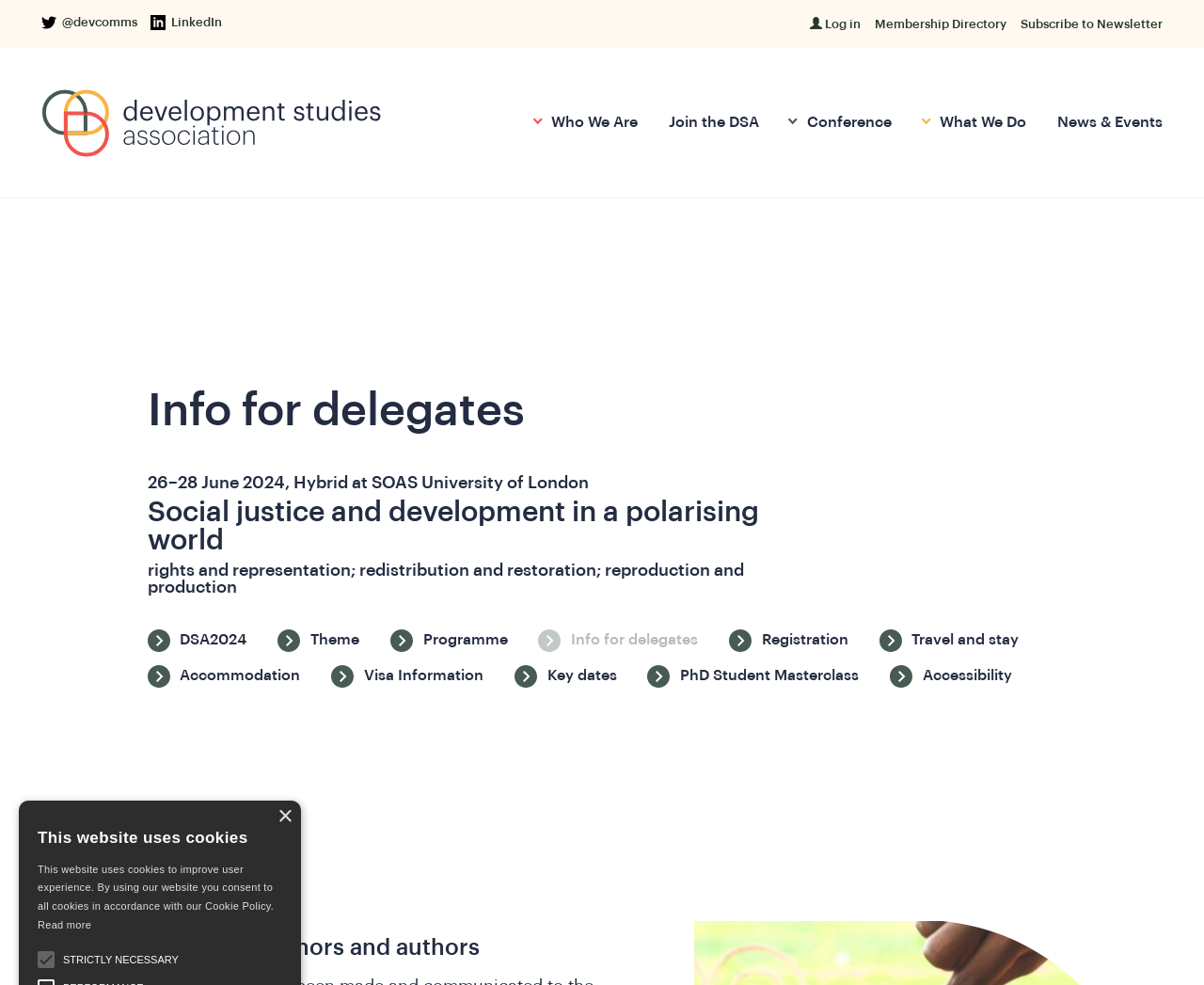From the image, can you give a detailed response to the question below:
What is the date of the conference?

I found the answer by looking at the static text element with the content '26–28 June 2024, Hybrid at SOAS University of London' which is located below the 'Info for delegates' heading.